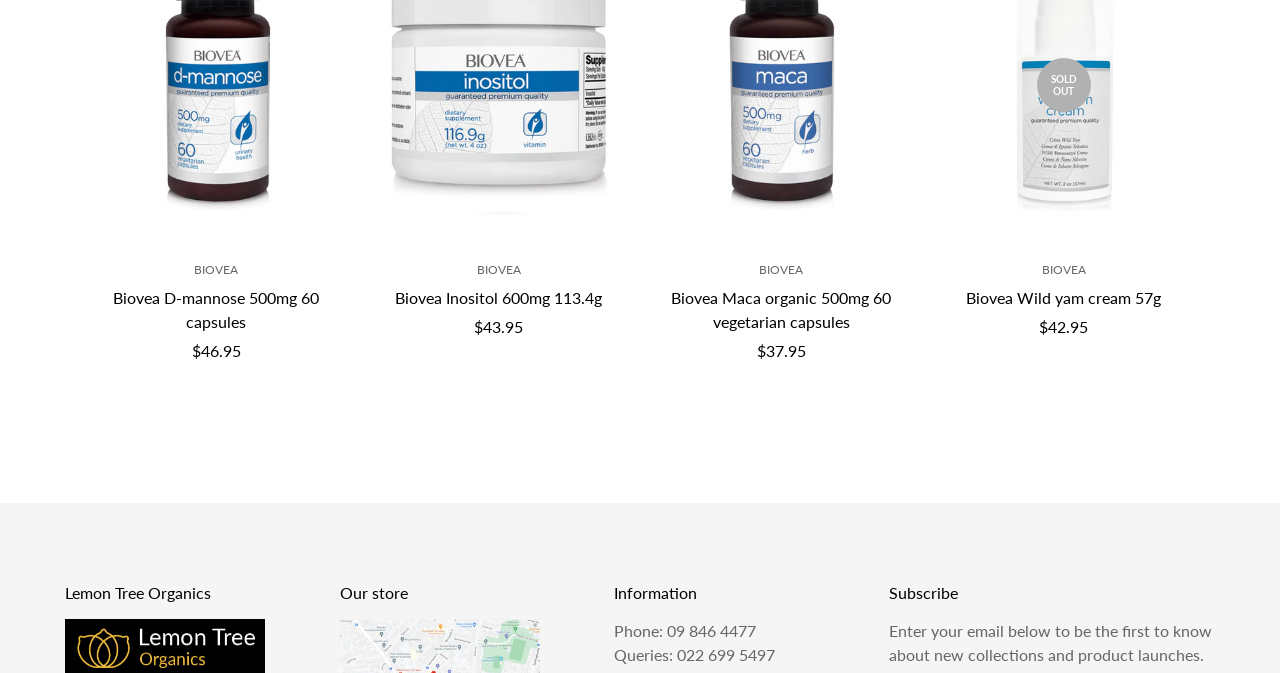What is the phone number of the store?
Based on the screenshot, provide your answer in one word or phrase.

09 846 4477